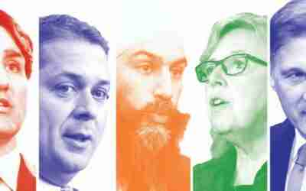What is the tone of the facial expressions?
Use the image to answer the question with a single word or phrase.

Varying